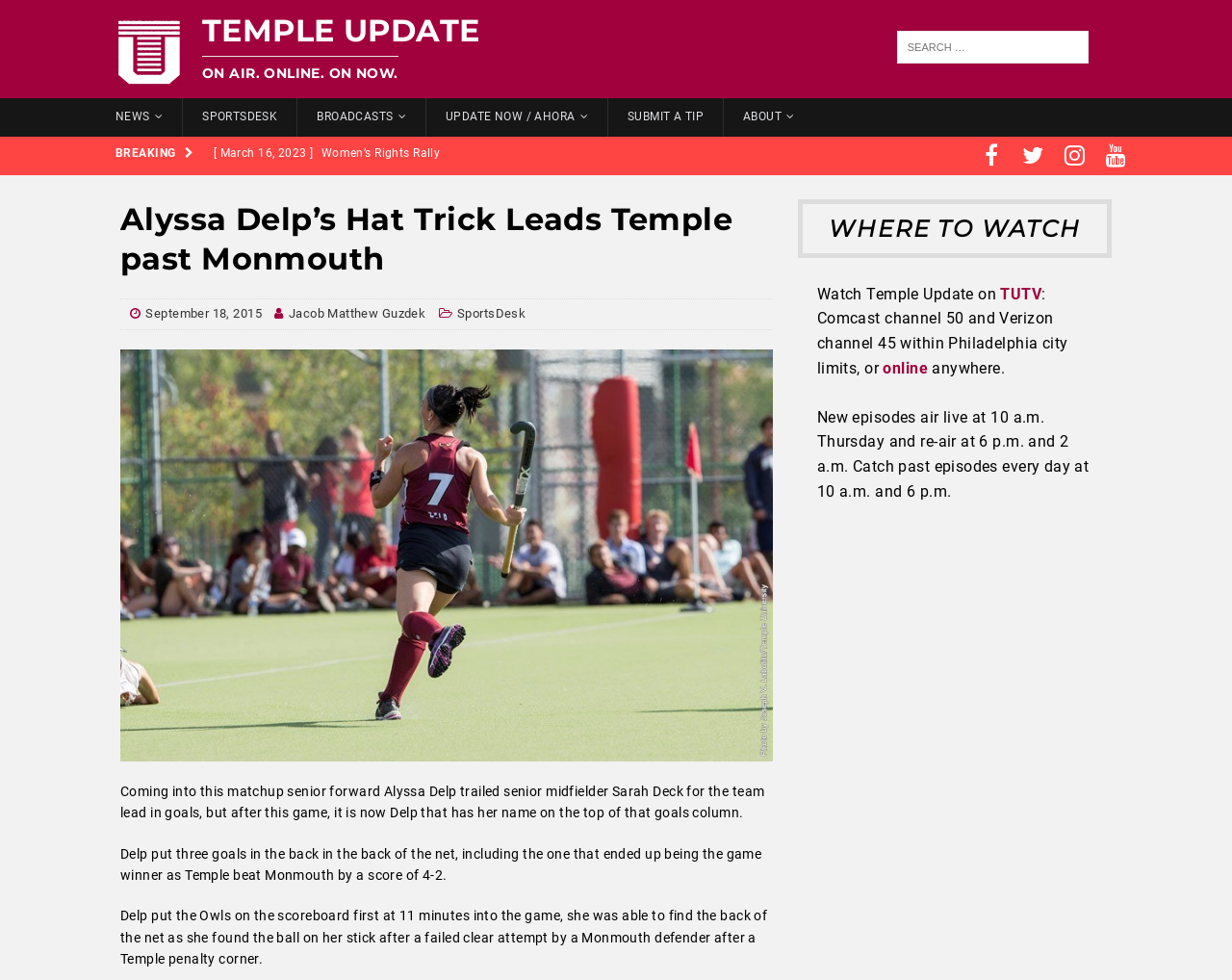What channel is Temple Update on for Comcast subscribers?
Look at the image and respond with a single word or a short phrase.

50